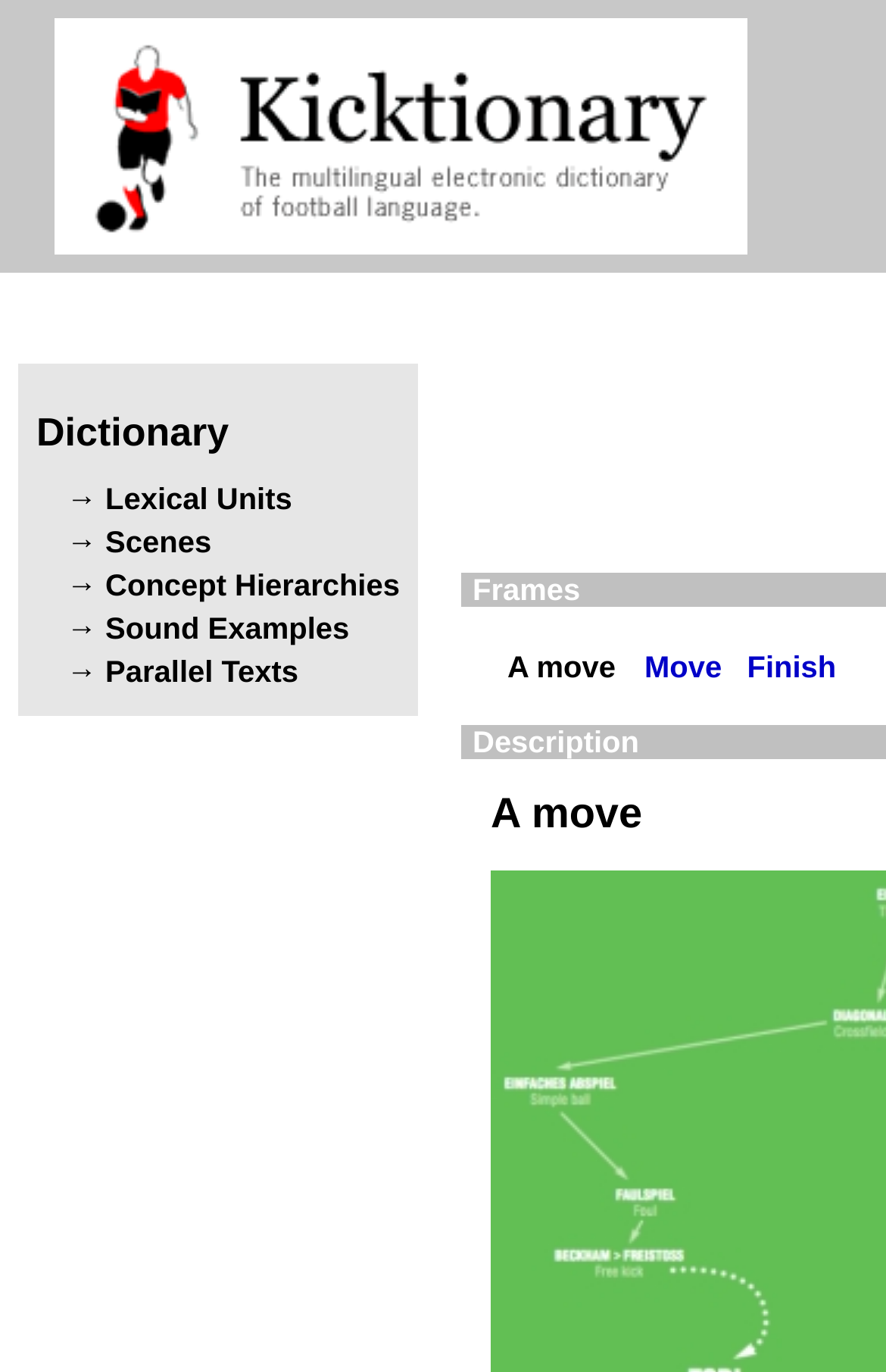Create an elaborate caption that covers all aspects of the webpage.

The webpage appears to be a scene description page from kicktionary.de. At the top, there is a large image with the text "kicktionary" taking up most of the width. Below the image, there is a heading that reads "Dictionary" followed by a series of links to different sections, including "Lexical Units", "Scenes", "Concept Hierarchies", "Sound Examples", and "Parallel Texts". These links are aligned to the left and stacked vertically.

To the right of the links, there is a table with a single row and two columns. The first column contains the text "A move", and the second column contains two links, "Move" and "Finish", separated by a small gap. The table takes up about half of the page's width.

Below the table, there is a static text element that repeats the text "A move". This text is positioned near the middle of the page, slightly below the table.

Overall, the webpage has a simple and organized layout, with clear headings and concise text. The image at the top and the table in the middle are the main visual elements, with the links and text elements providing additional context and information.